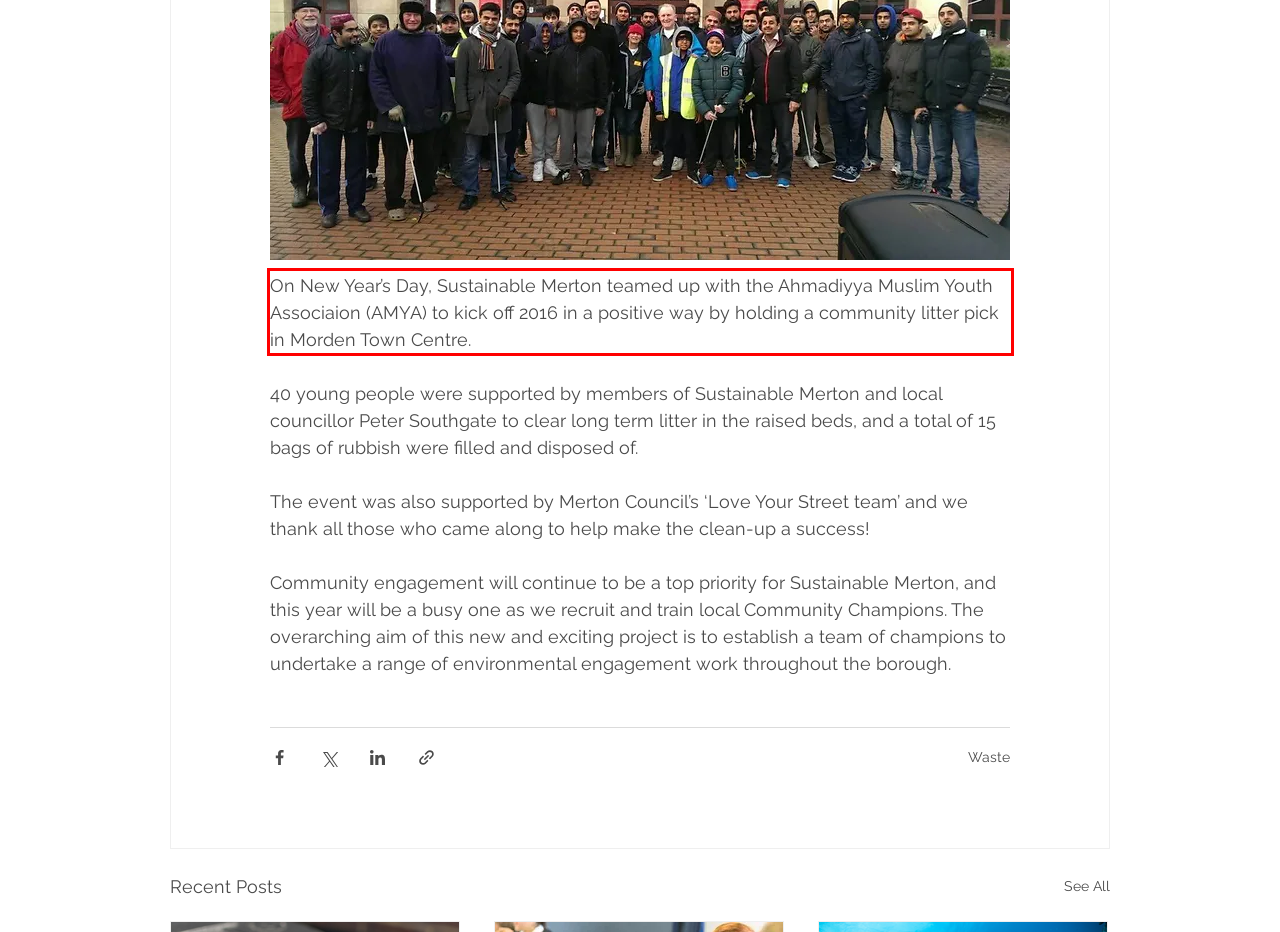Given a webpage screenshot, identify the text inside the red bounding box using OCR and extract it.

On New Year’s Day, Sustainable Merton teamed up with the Ahmadiyya Muslim Youth Associaion (AMYA) to kick off 2016 in a positive way by holding a community litter pick in Morden Town Centre.